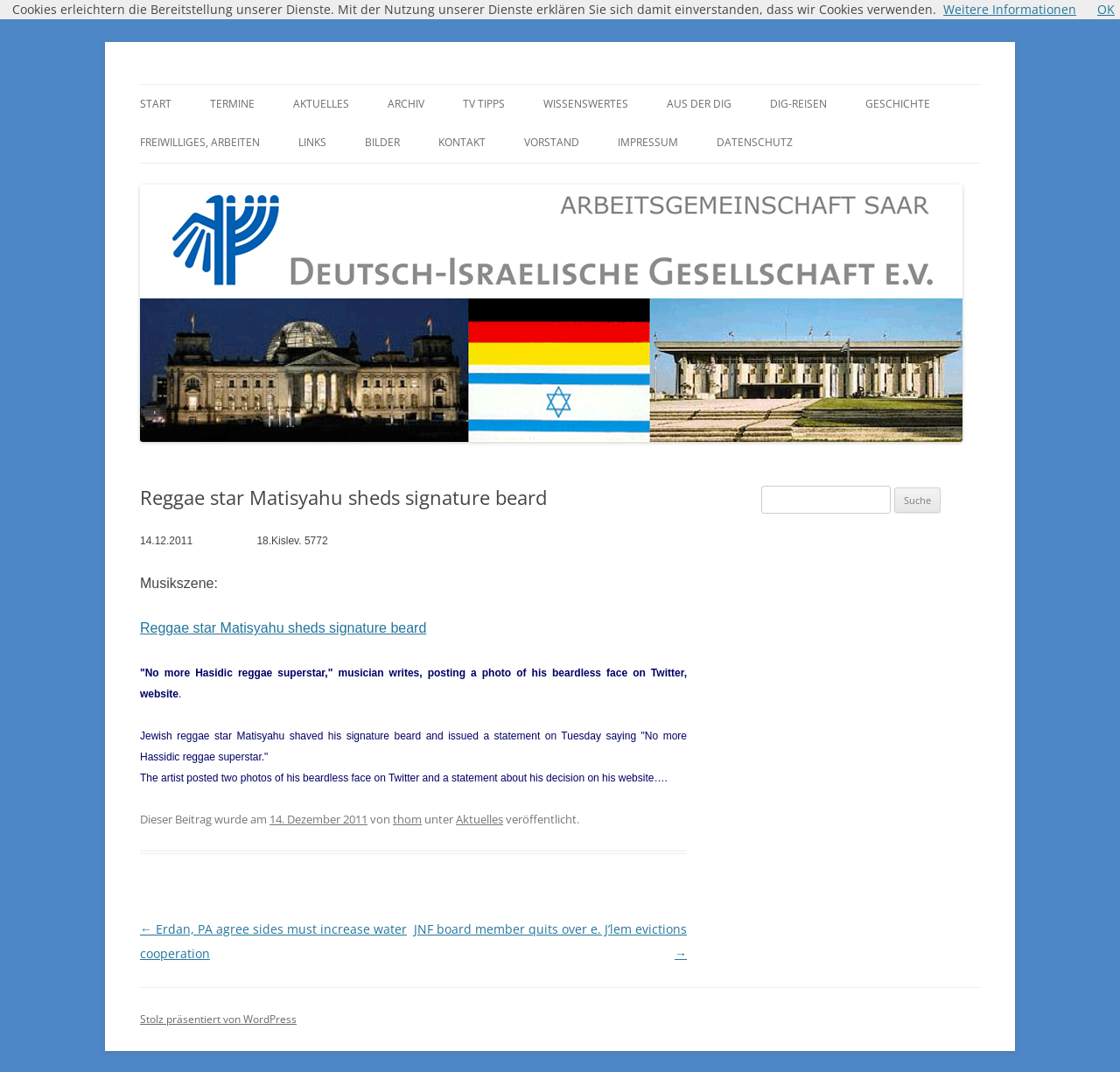Extract the bounding box coordinates for the UI element described by the text: "Freiwilliges, Arbeiten". The coordinates should be in the form of [left, top, right, bottom] with values between 0 and 1.

[0.125, 0.115, 0.232, 0.152]